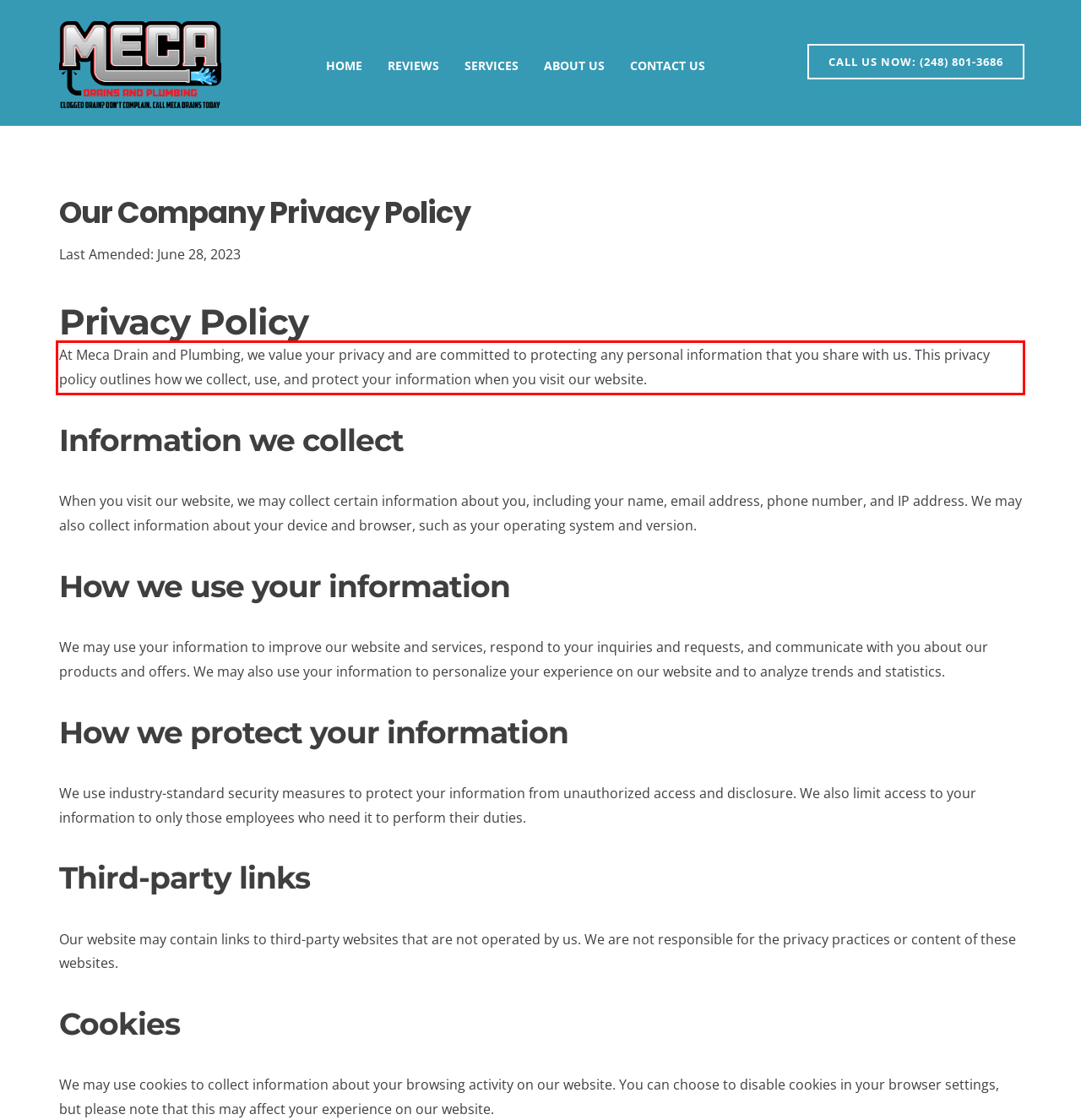Please look at the webpage screenshot and extract the text enclosed by the red bounding box.

At Meca Drain and Plumbing, we value your privacy and are committed to protecting any personal information that you share with us. This privacy policy outlines how we collect, use, and protect your information when you visit our website.